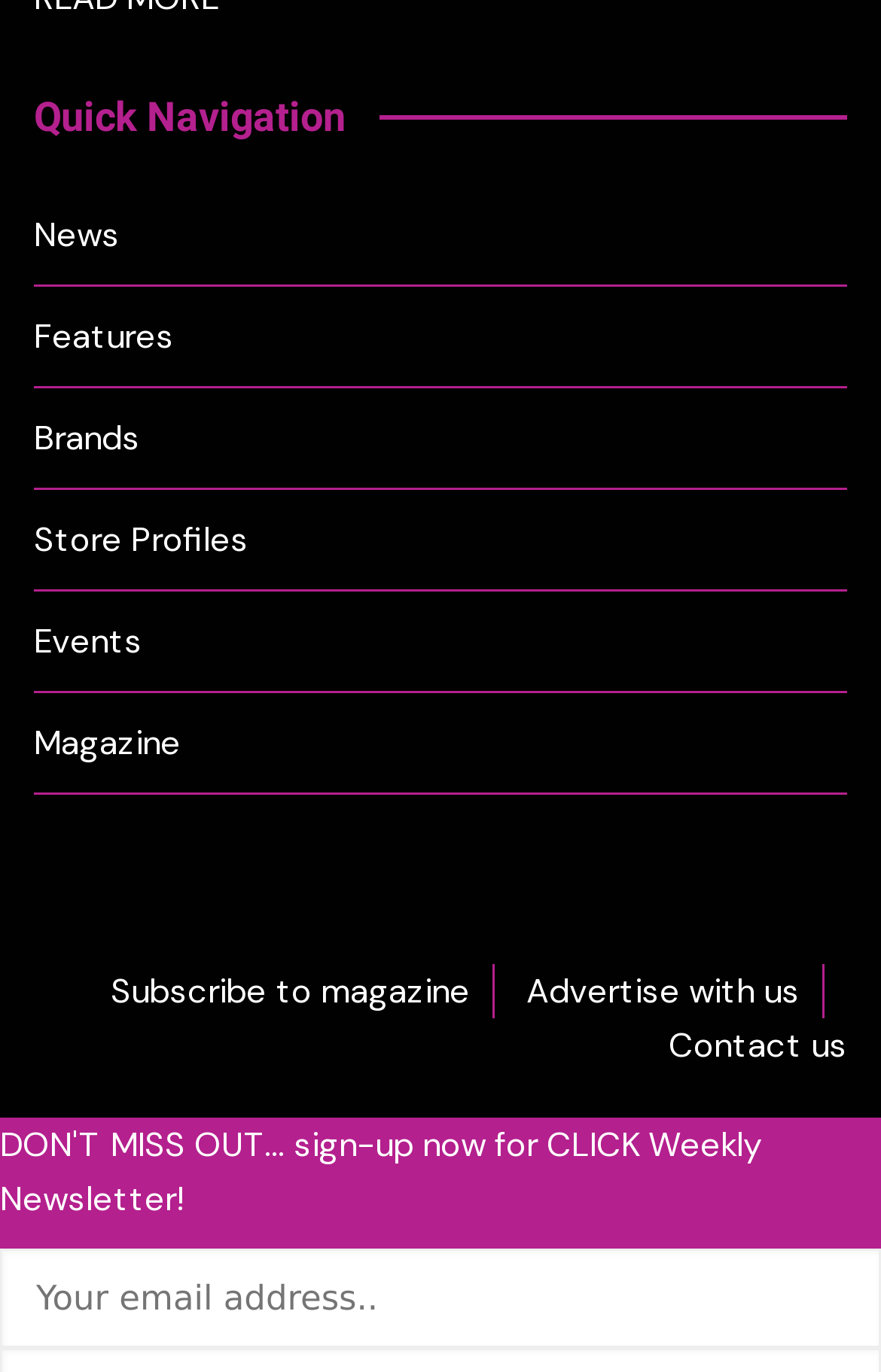Determine the bounding box coordinates of the area to click in order to meet this instruction: "view recent posts".

None